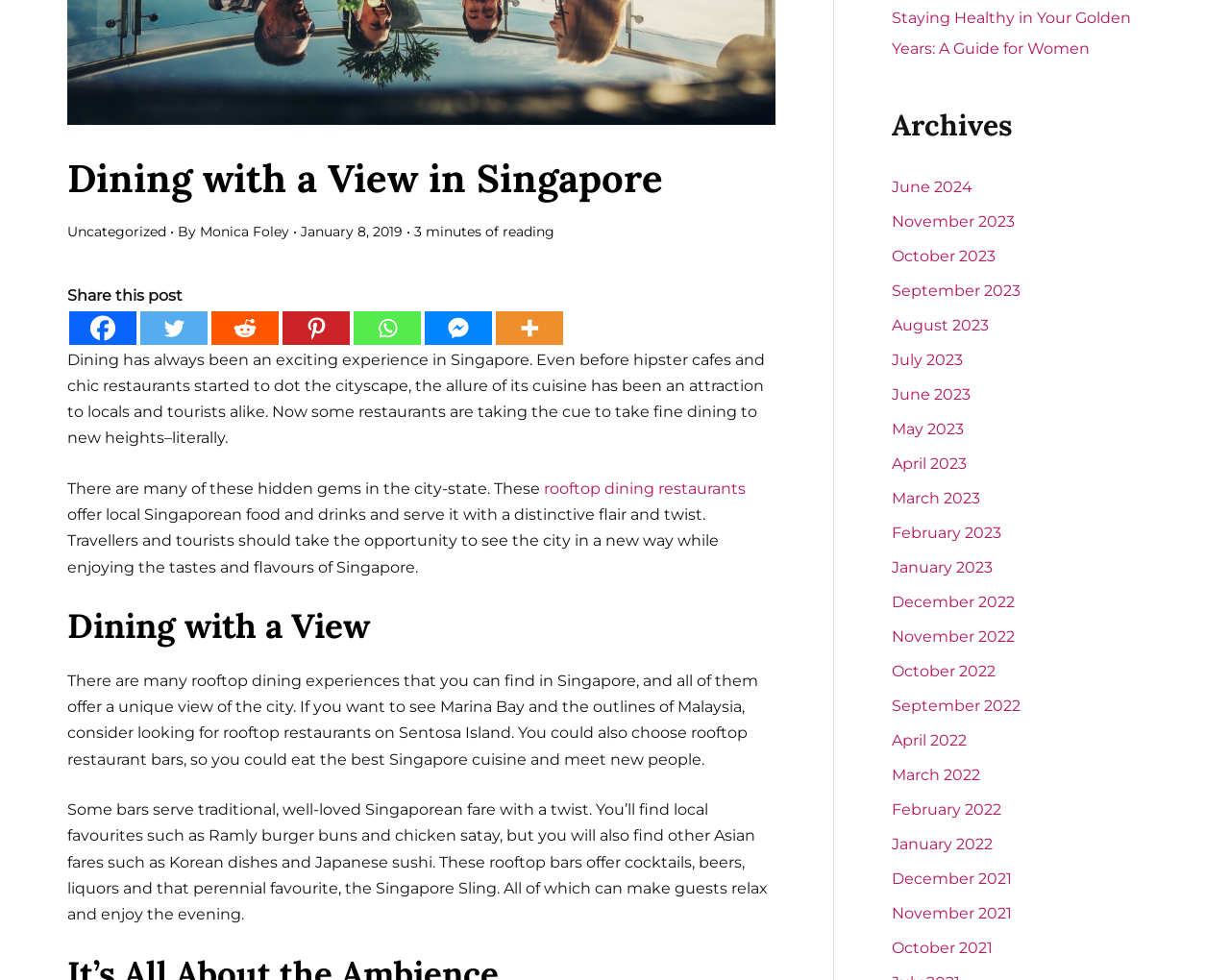Identify the bounding box coordinates for the UI element described as: "November 2021". The coordinates should be provided as four floats between 0 and 1: [left, top, right, bottom].

[0.725, 0.922, 0.823, 0.941]